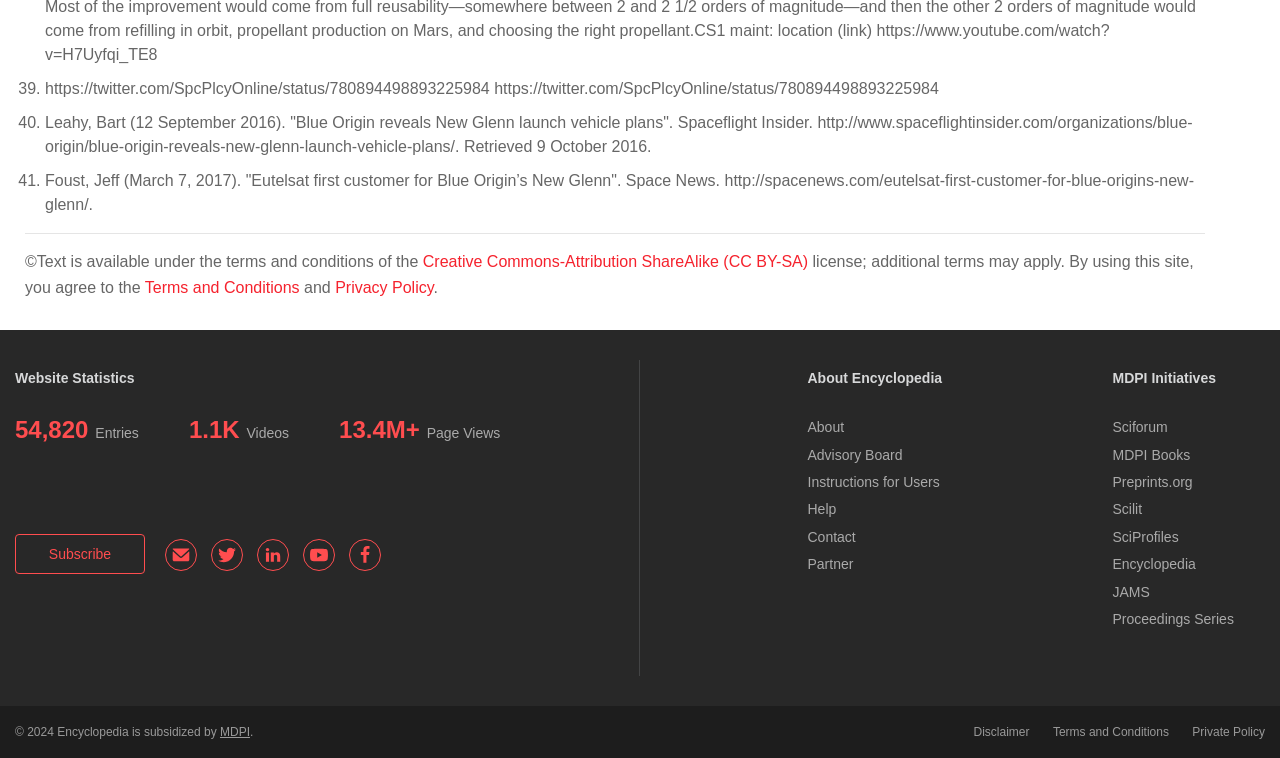Please locate the bounding box coordinates of the element's region that needs to be clicked to follow the instruction: "Visit the Creative Commons-Attribution ShareAlike license page". The bounding box coordinates should be provided as four float numbers between 0 and 1, i.e., [left, top, right, bottom].

[0.33, 0.334, 0.635, 0.356]